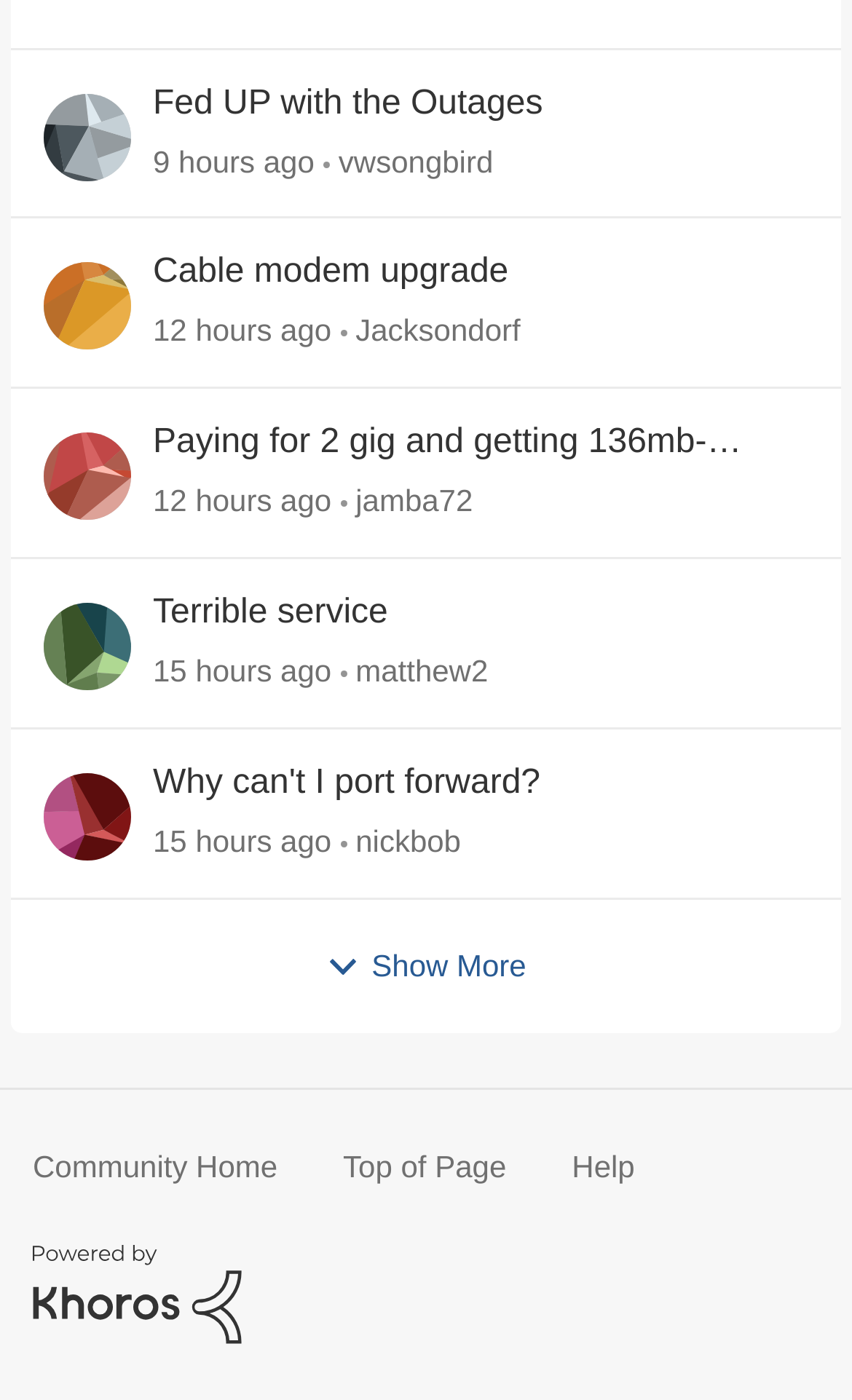Give a one-word or short phrase answer to the question: 
How many posts are displayed on this page?

5